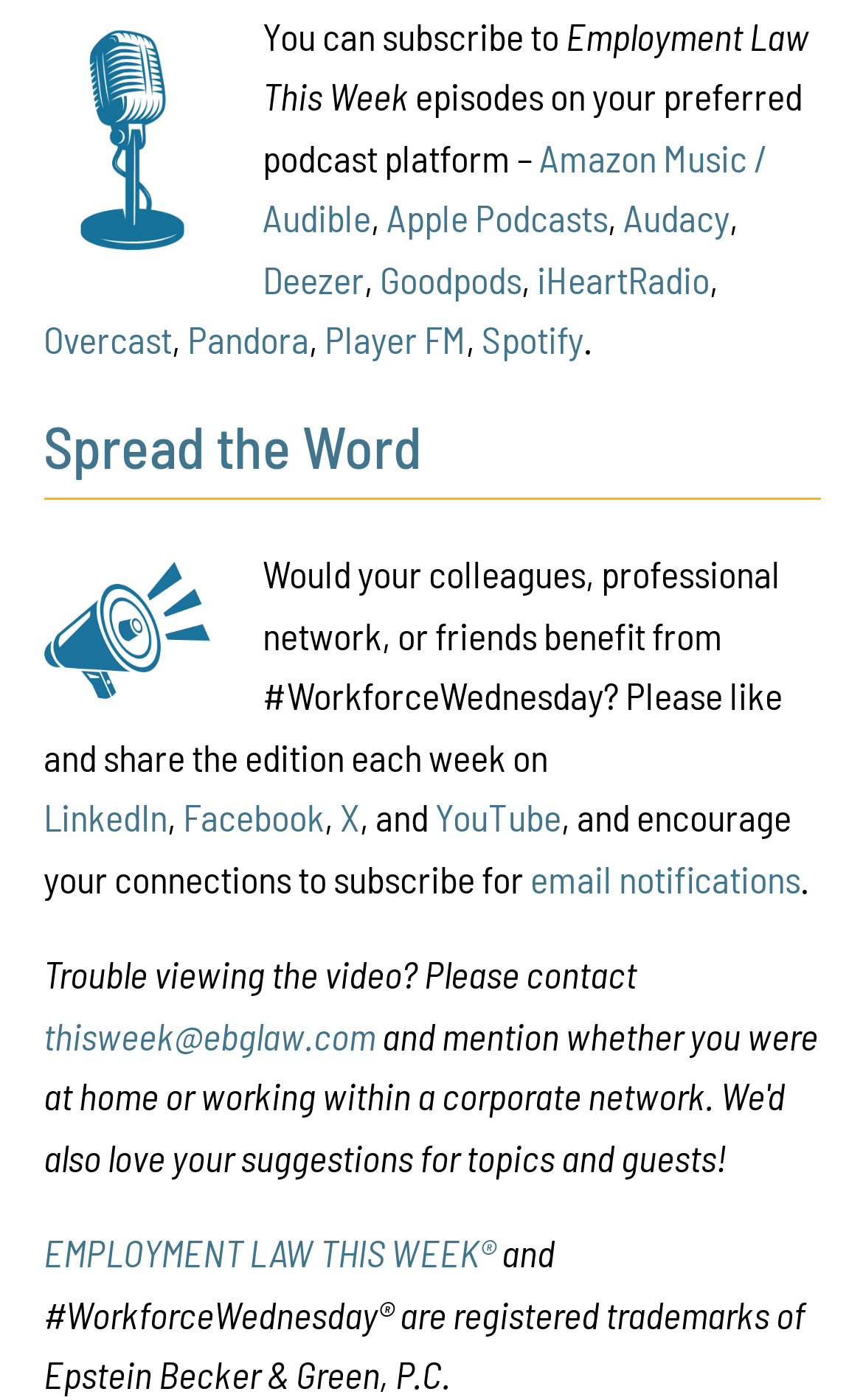Using the given description, provide the bounding box coordinates formatted as (top-left x, top-left y, bottom-right x, bottom-right y), with all values being floating point numbers between 0 and 1. Description: Welcome to VGP Media Ltd

None